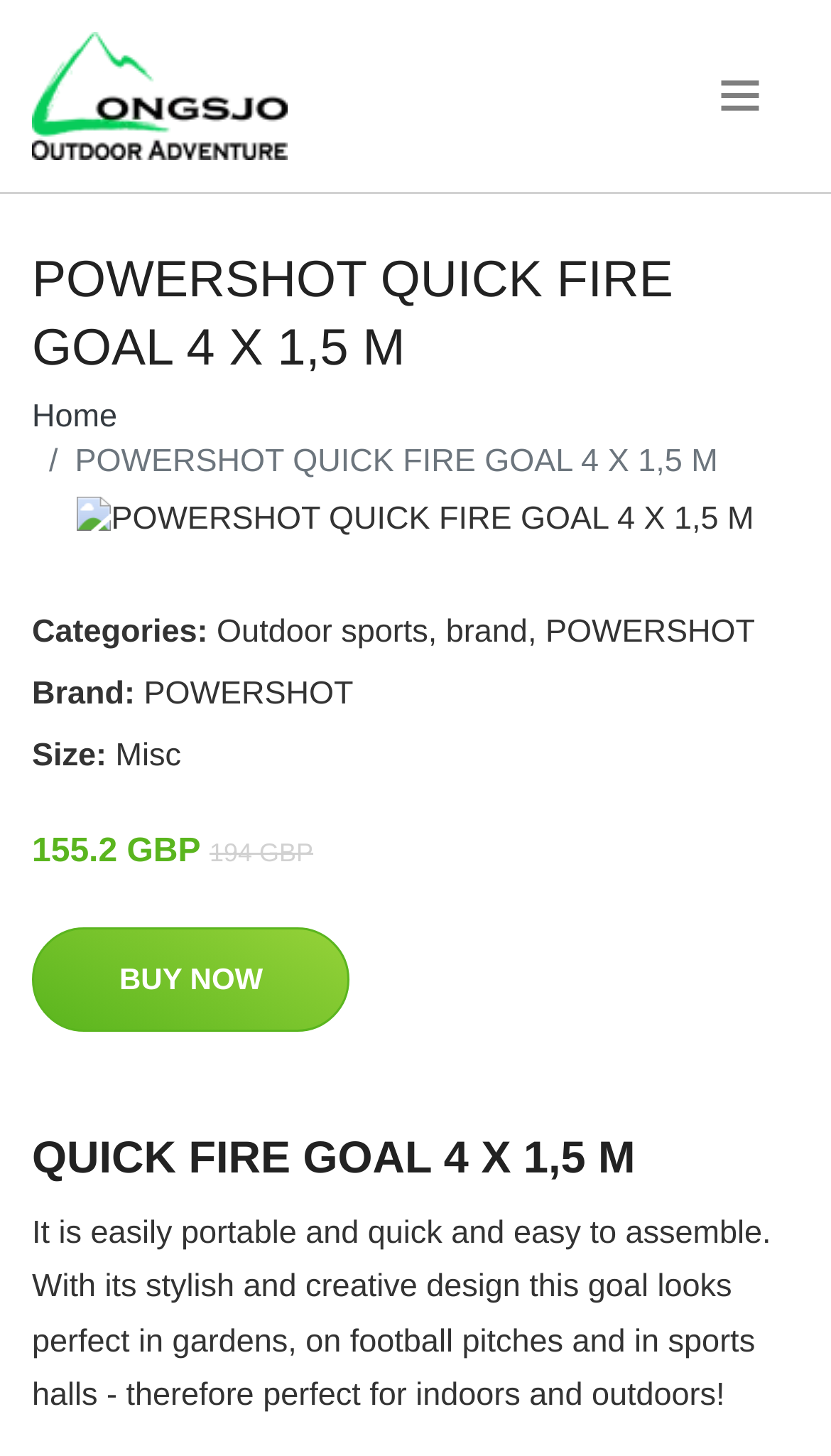Give a concise answer using only one word or phrase for this question:
What is the original price of the goal?

194 GBP